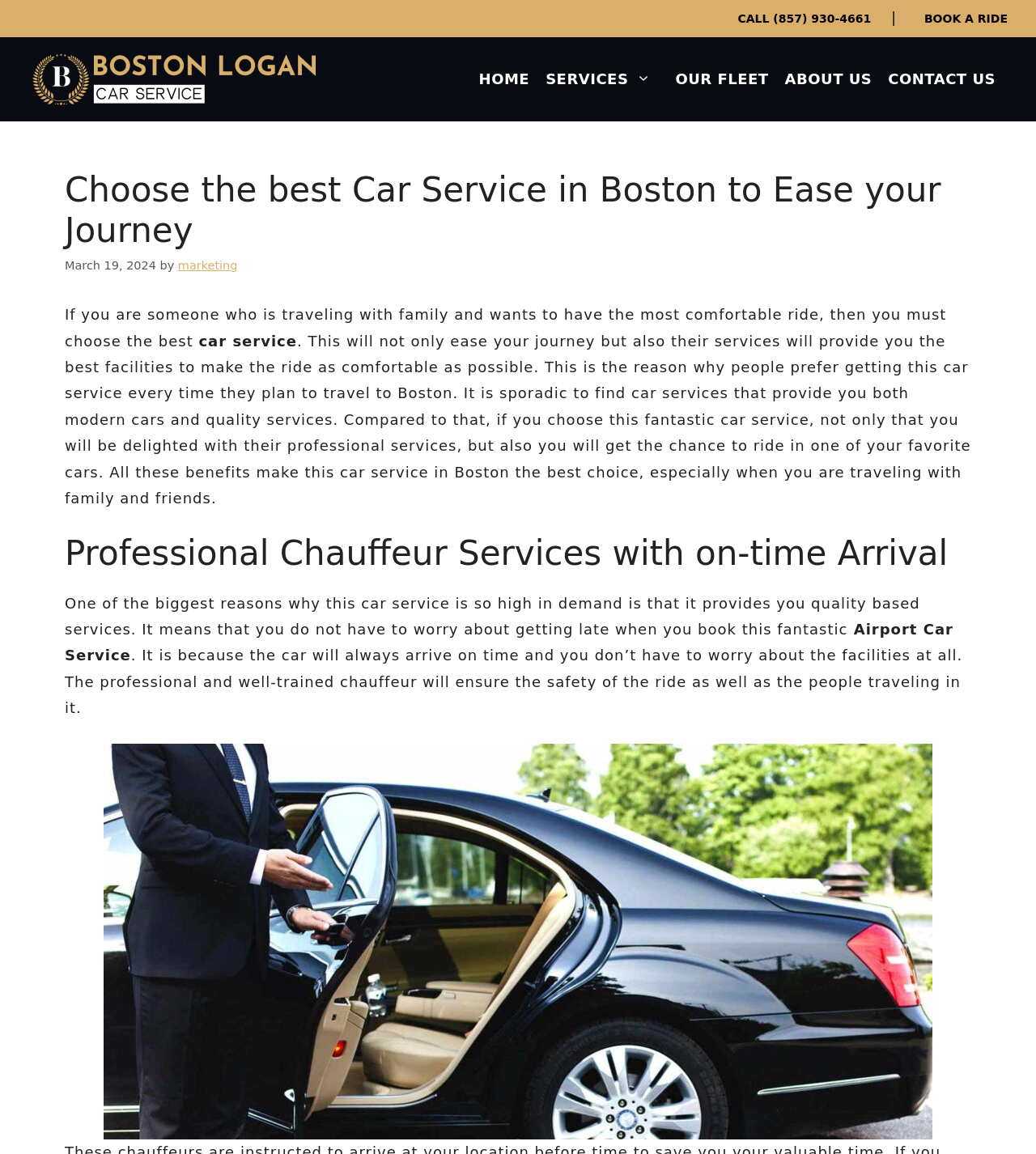Using the information in the image, give a detailed answer to the following question: What is the benefit of choosing this car service?

I found the benefit of choosing this car service by reading the static text element which states that 'This will not only ease your journey but also their services will provide you the best facilities to make the ride as comfortable as possible'.